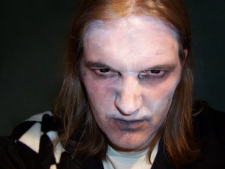What is the color of the person's skin?
Ensure your answer is thorough and detailed.

The person's skin is pale, which is likely enhanced with makeup, giving a ghostly or otherworldly appearance.